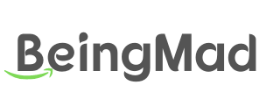Offer an in-depth description of the image shown.

The image features the logo of "Being Mad," prominently displayed in a stylish font. The word "Being" is presented in a lighter shade, while "Mad" is in a bolder, darker hue, creating a striking contrast. A playful, green swirl beneath the text adds a dynamic touch, suggesting creativity and a lively spirit. This logo is part of an article titled "5 Tips to Consider While Balance Transferring Your Home Loan," reflecting a focus on financial advice. The overall design conveys an approachable yet professional vibe, aligning with the informative content aimed at helping readers navigate home loan transfer options.